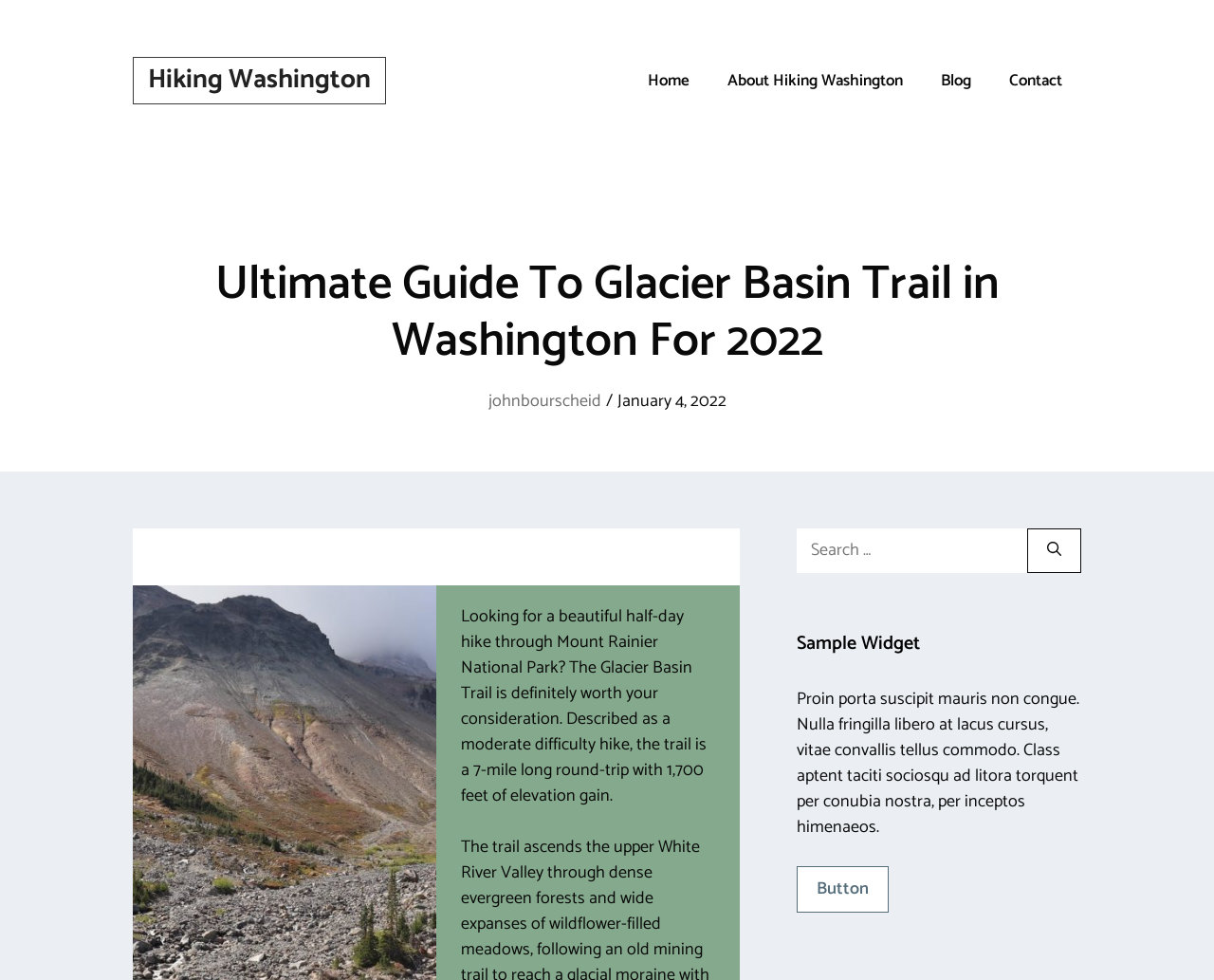What is the difficulty level of the Glacier Basin Trail?
With the help of the image, please provide a detailed response to the question.

I found the answer by reading the introductory text on the webpage, which describes the trail as having 'moderate difficulty'.